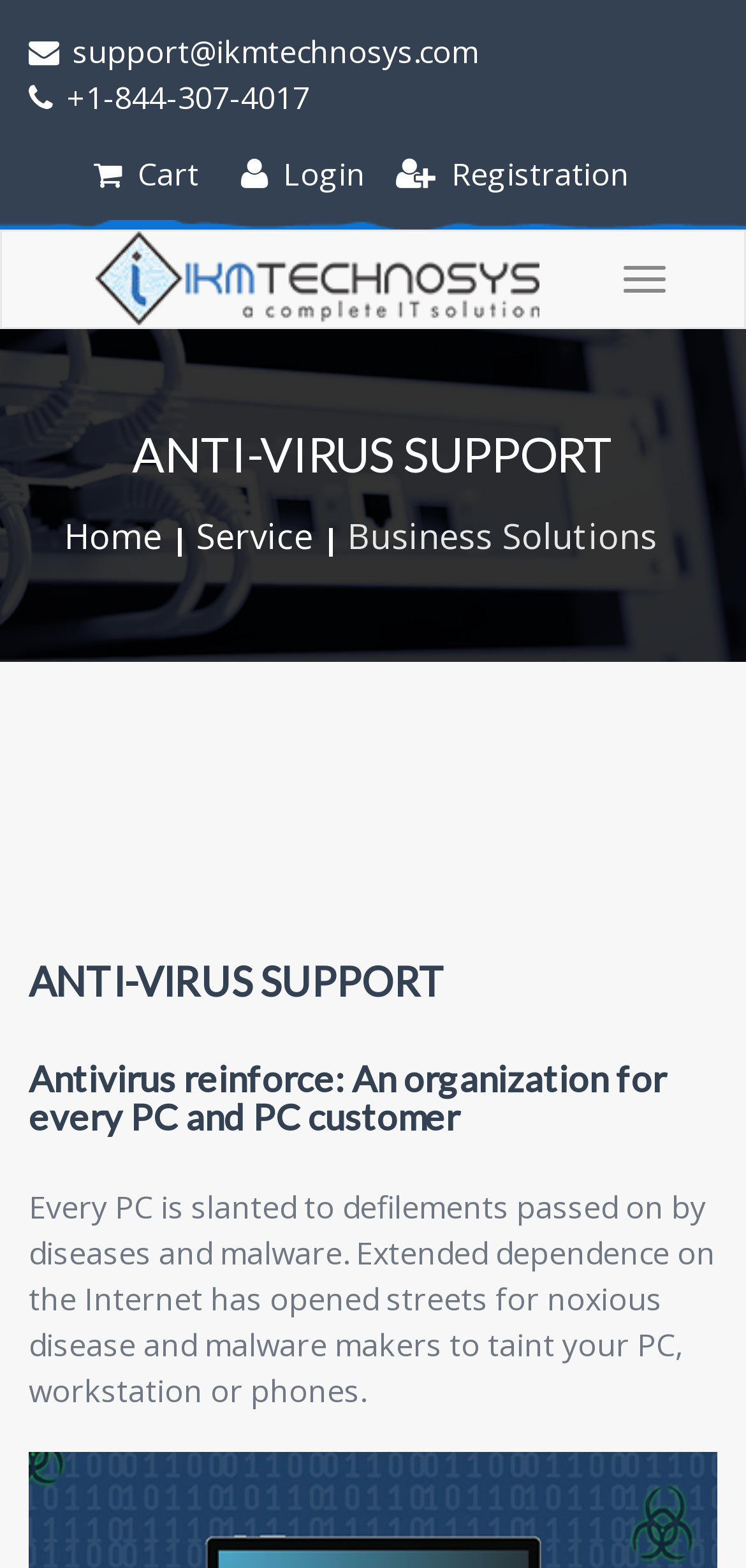What is the topic of the webpage?
Kindly give a detailed and elaborate answer to the question.

I analyzed the heading elements and found that the topic of the webpage is related to anti-virus support, as indicated by the repeated heading text 'ANTI-VIRUS SUPPORT' and the subheading text 'Antivirus reinforce: An organization for every PC and PC customer'.